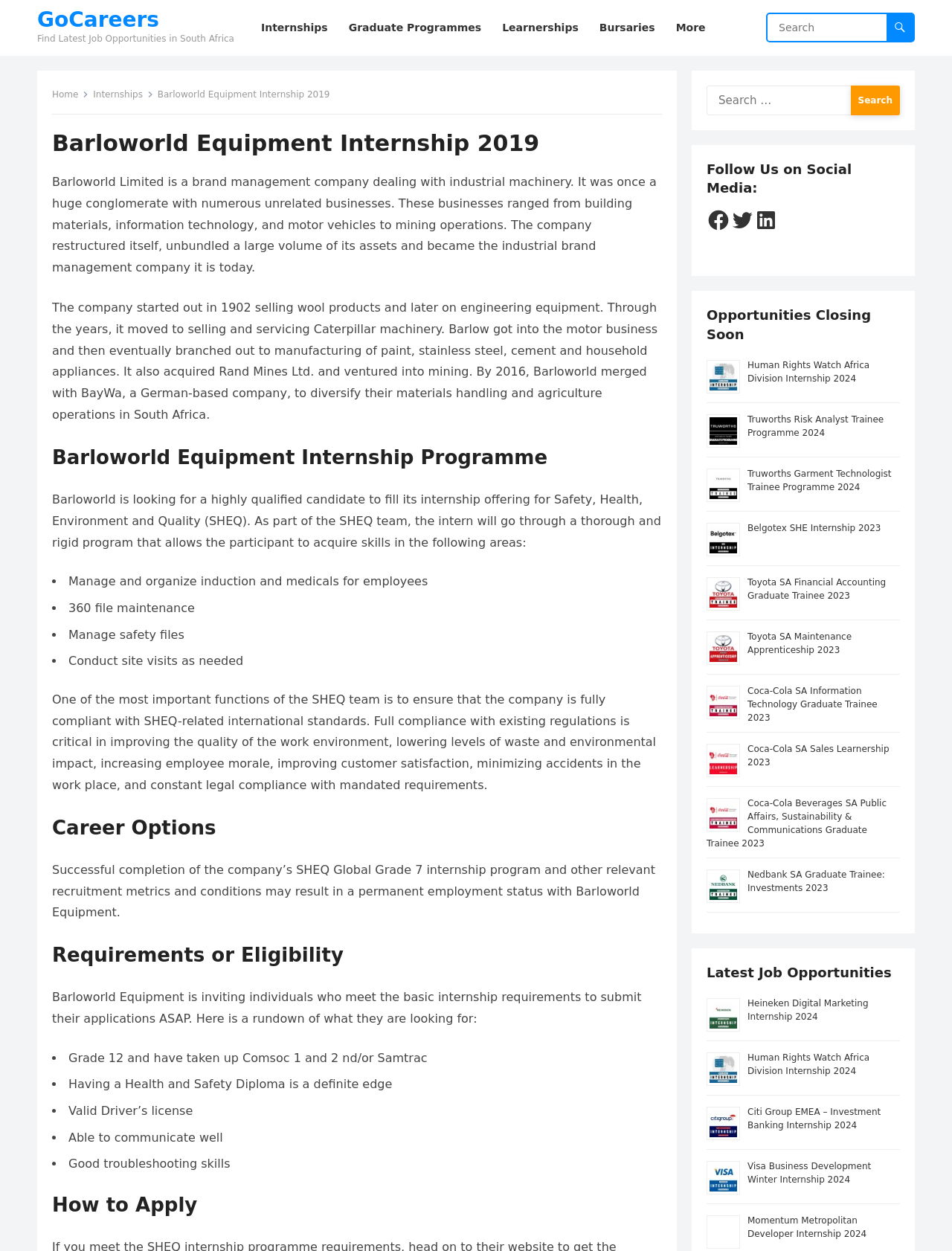Locate the bounding box coordinates of the area that needs to be clicked to fulfill the following instruction: "View Human Rights Watch Africa Division Internship 2024". The coordinates should be in the format of four float numbers between 0 and 1, namely [left, top, right, bottom].

[0.785, 0.288, 0.913, 0.307]